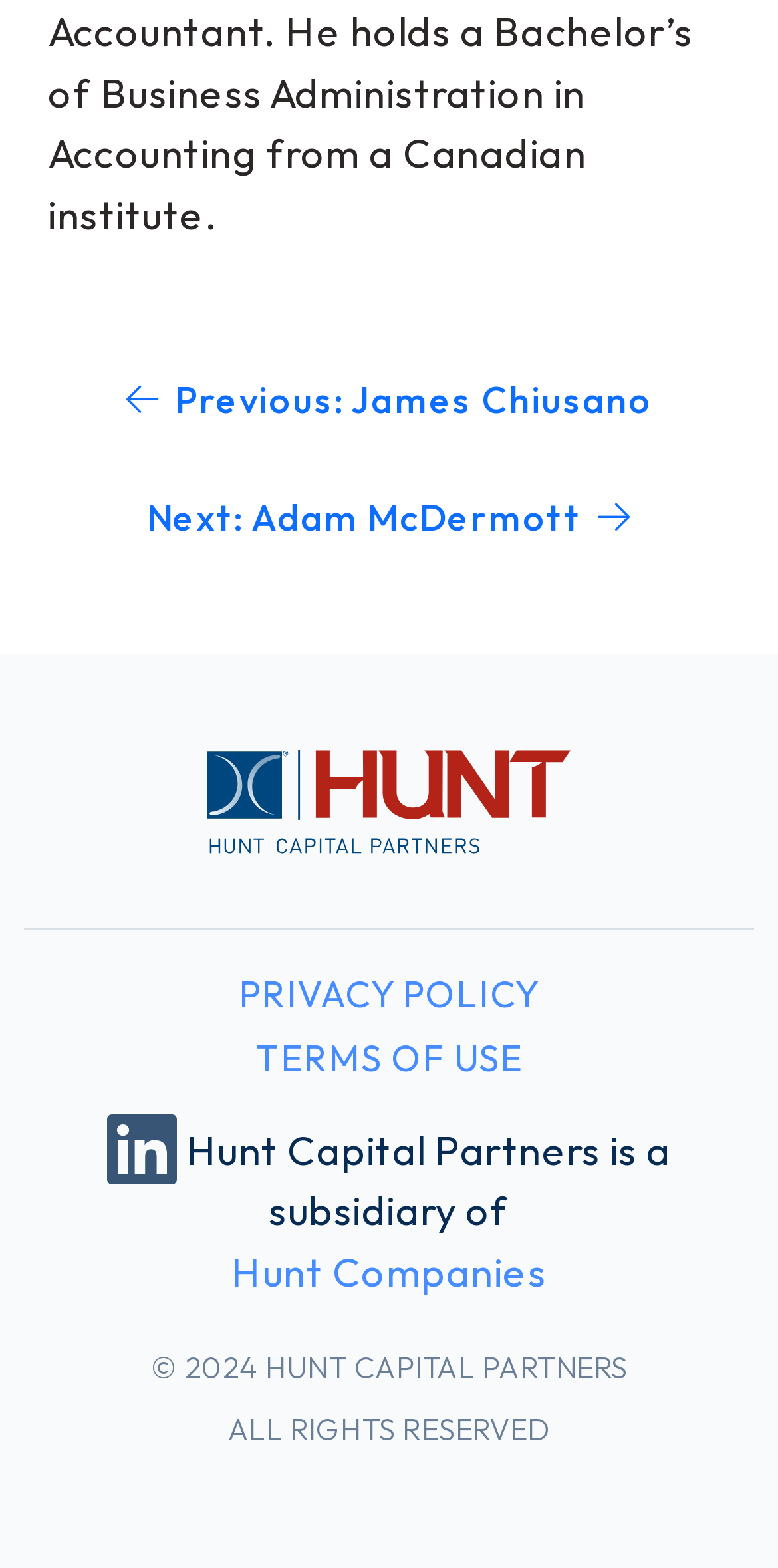Identify the bounding box for the UI element described as: "Powered by Cookiebot by Usercentrics". Ensure the coordinates are four float numbers between 0 and 1, formatted as [left, top, right, bottom].

None